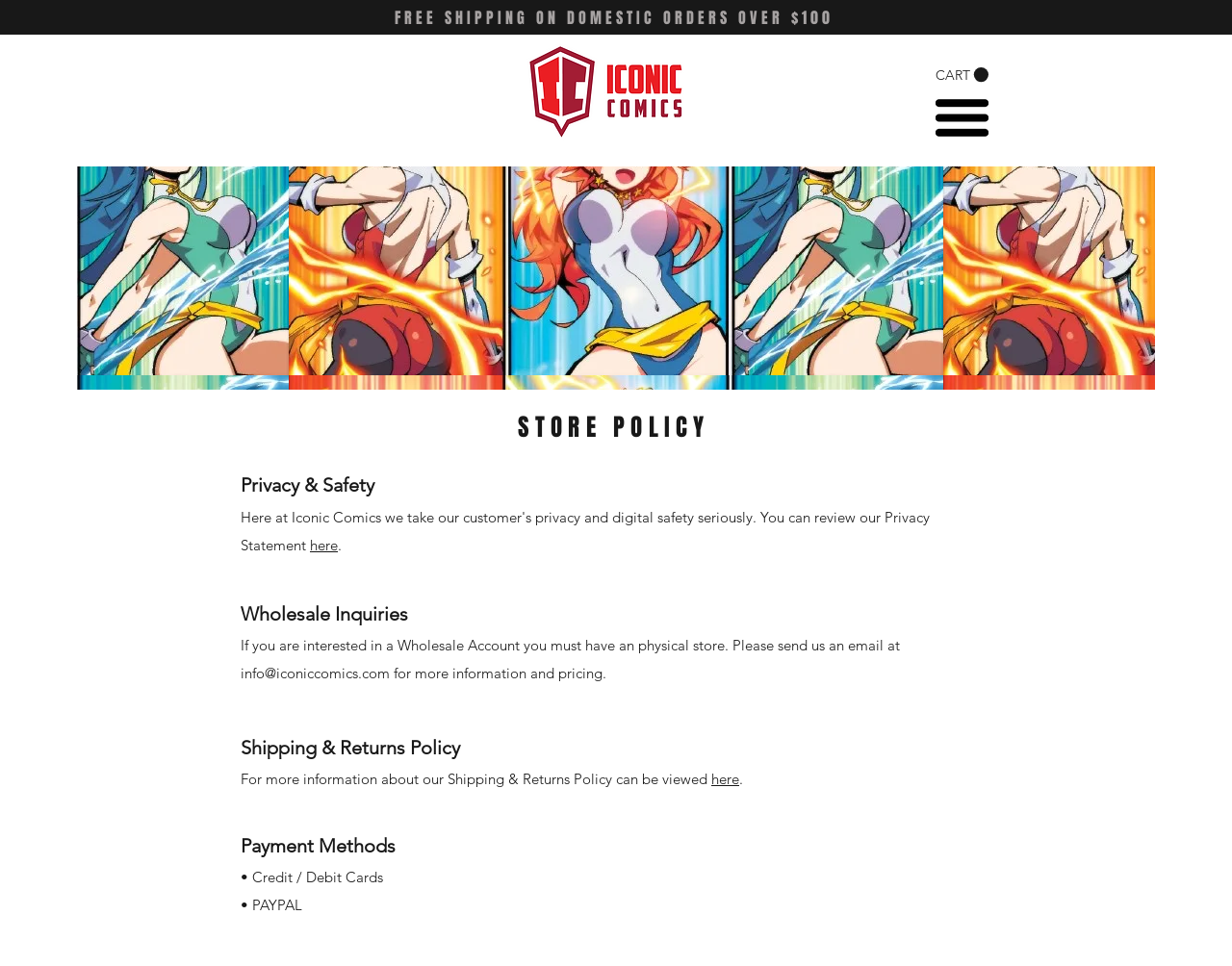Answer with a single word or phrase: 
How can I contact the store for wholesale inquiries?

info@iconiccomics.com